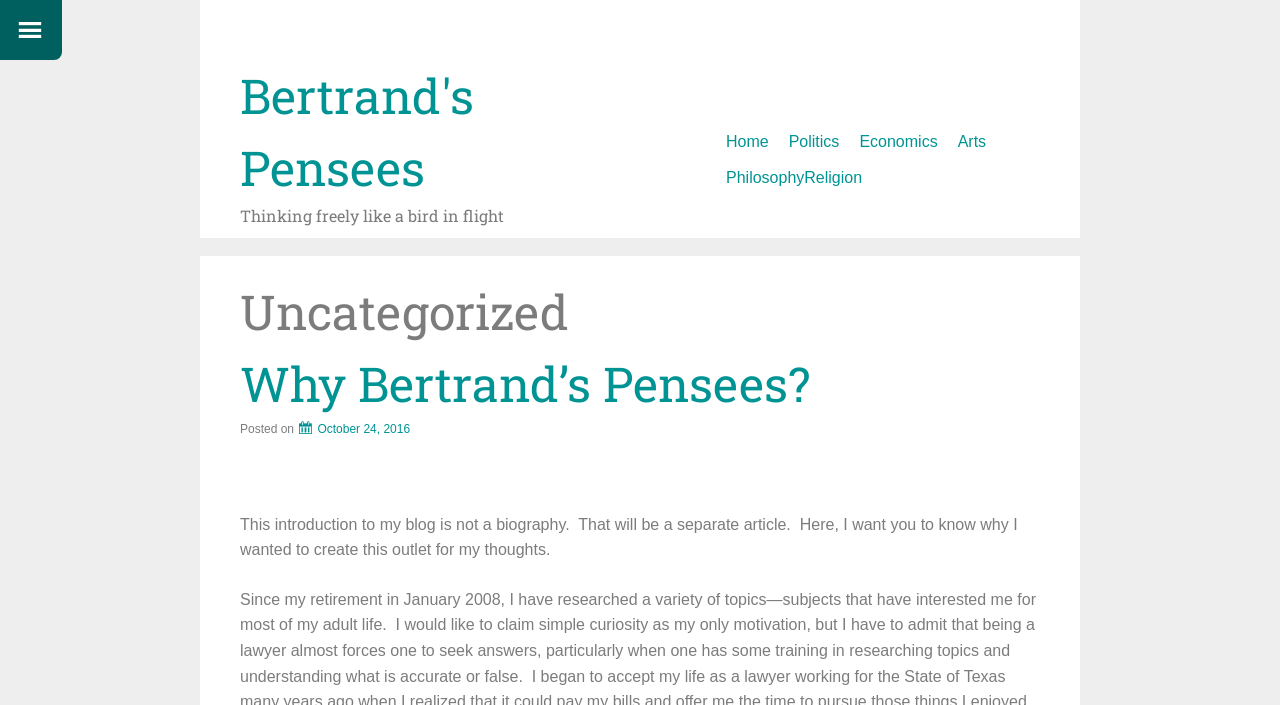Indicate the bounding box coordinates of the clickable region to achieve the following instruction: "go to home page."

[0.562, 0.176, 0.605, 0.227]